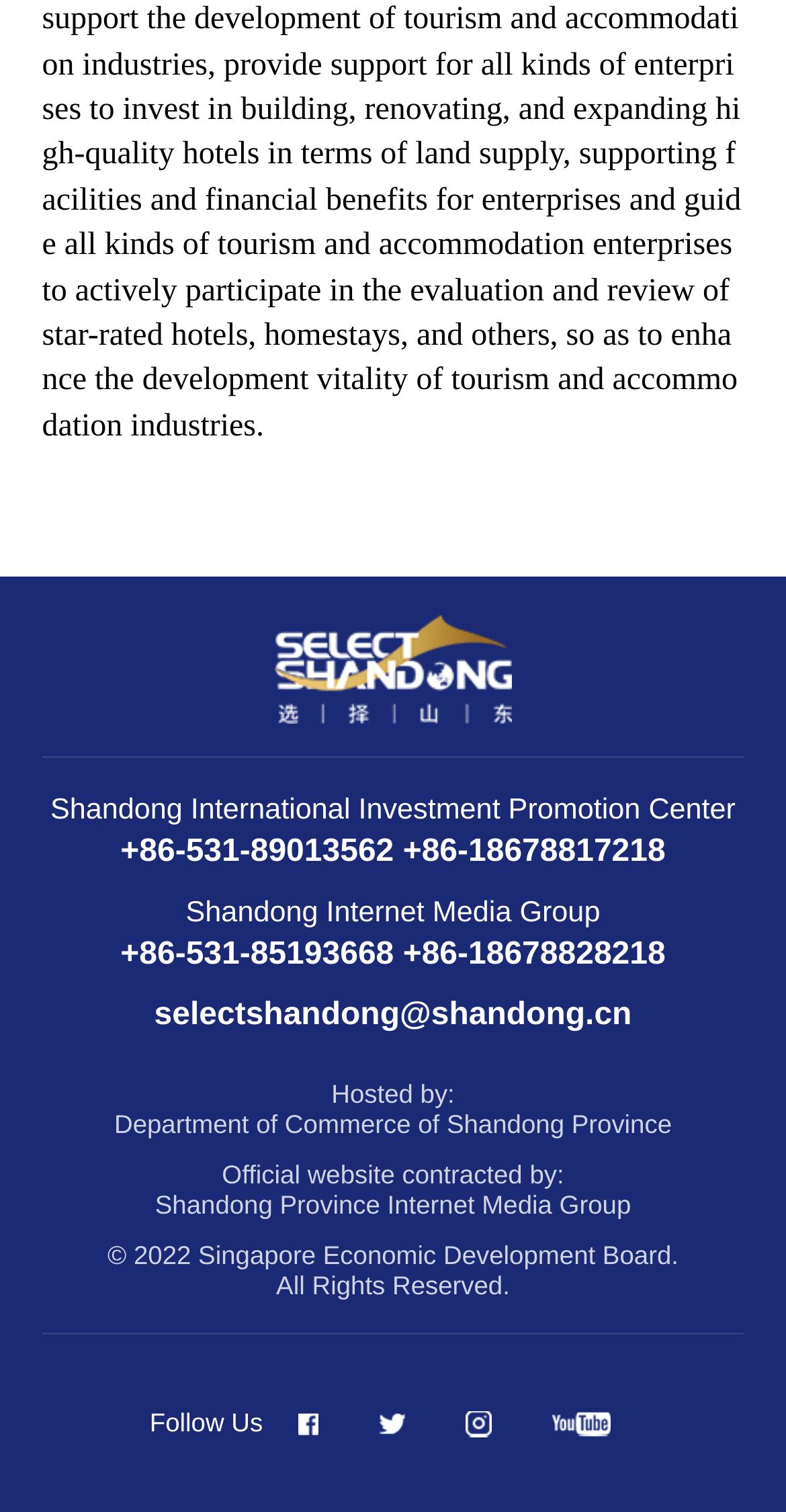What is the name of the media group contracted by?
From the image, provide a succinct answer in one word or a short phrase.

Shandong Province Internet Media Group